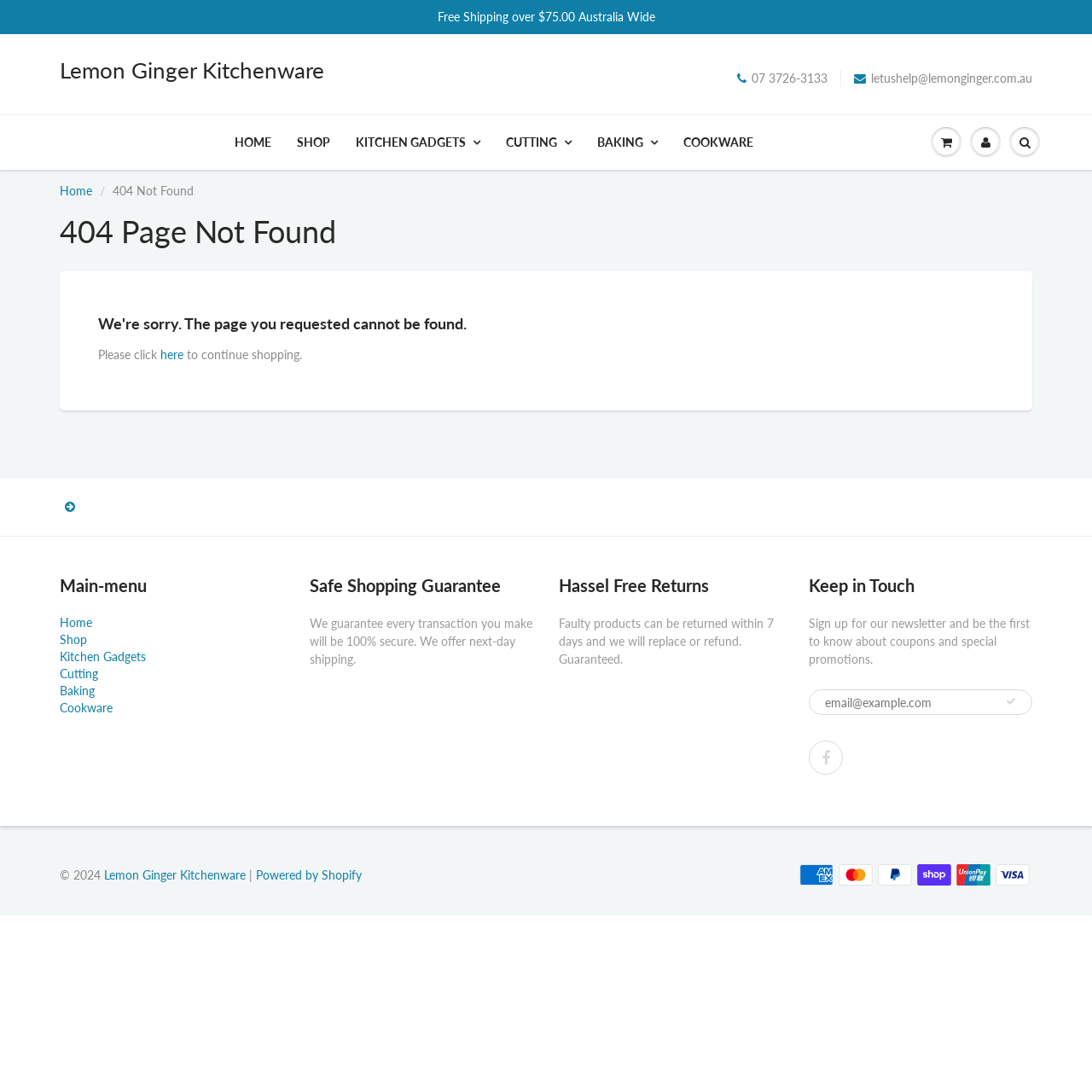What is the phone number to contact for help?
Please provide a detailed and thorough answer to the question.

The answer can be found in the link element ' 07 3726-3133' which is located at the top of the webpage, indicating that the phone number to contact for help is 07 3726-3133.